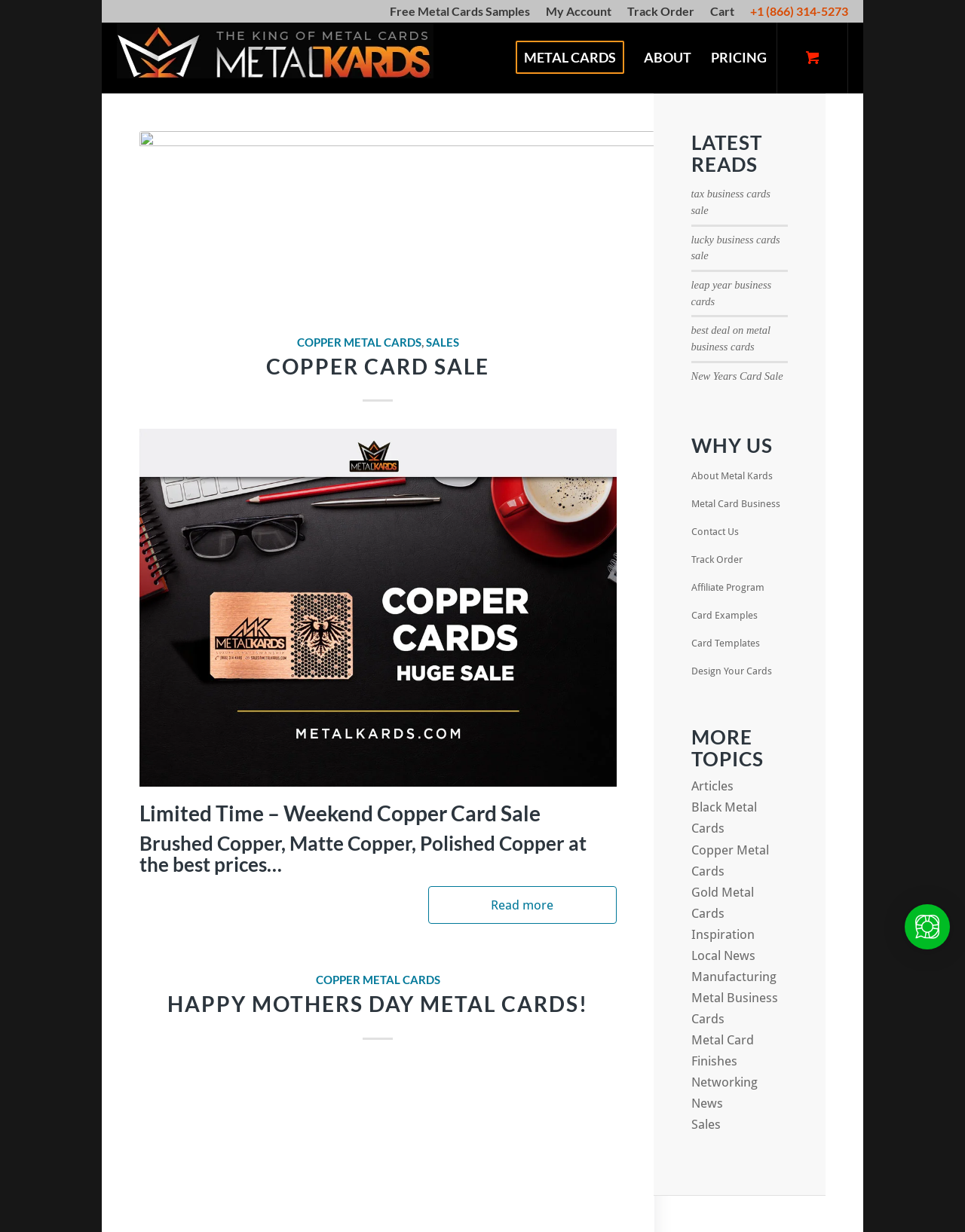What is the phone number for customer support?
Based on the image, answer the question in a detailed manner.

The phone number for customer support is +1 (866) 314-5273, which is listed as a menu item in the top navigation.